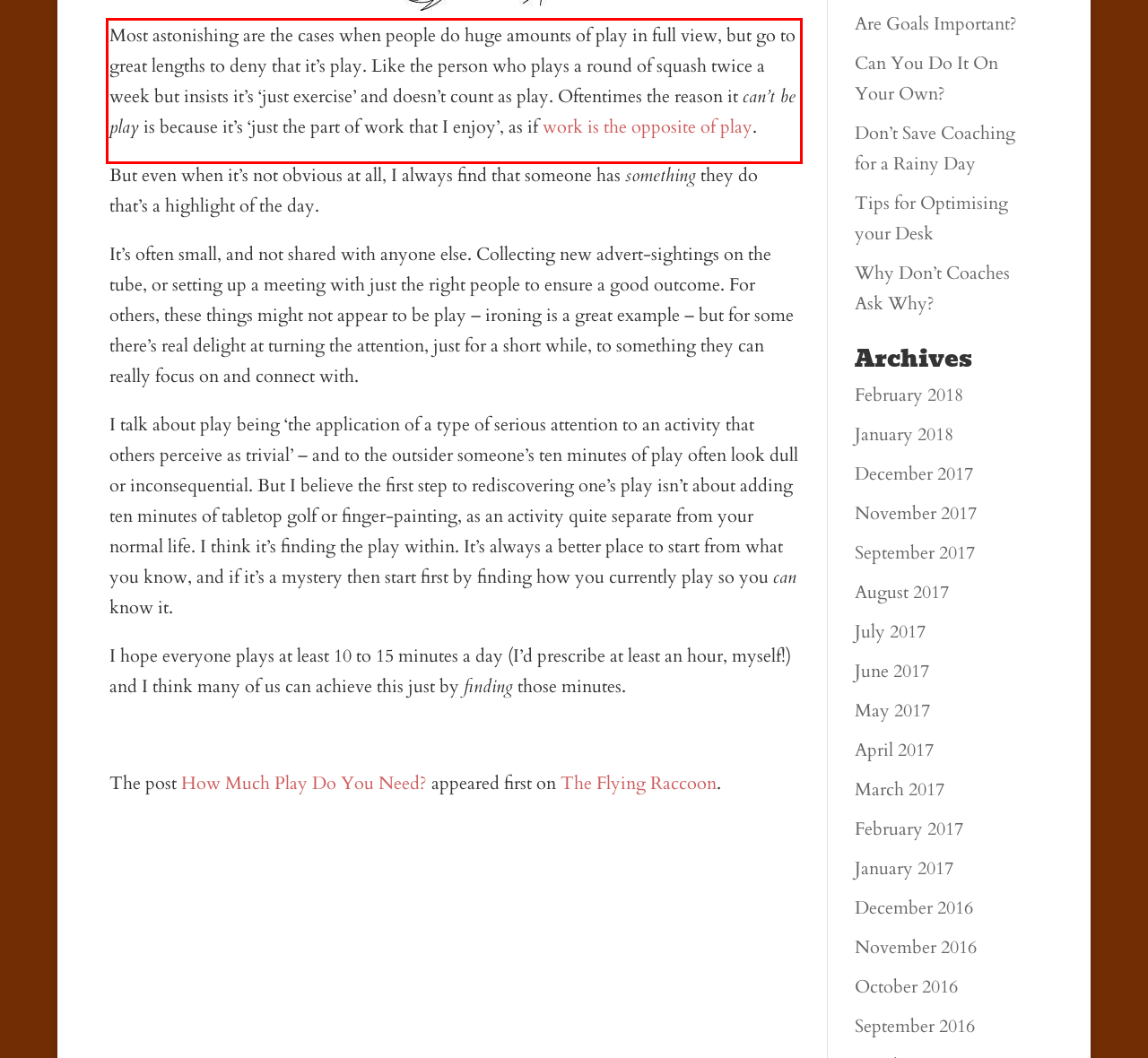Inspect the webpage screenshot that has a red bounding box and use OCR technology to read and display the text inside the red bounding box.

Most astonishing are the cases when people do huge amounts of play in full view, but go to great lengths to deny that it’s play. Like the person who plays a round of squash twice a week but insists it’s ‘just exercise’ and doesn’t count as play. Oftentimes the reason it can’t be play is because it’s ‘just the part of work that I enjoy’, as if work is the opposite of play.